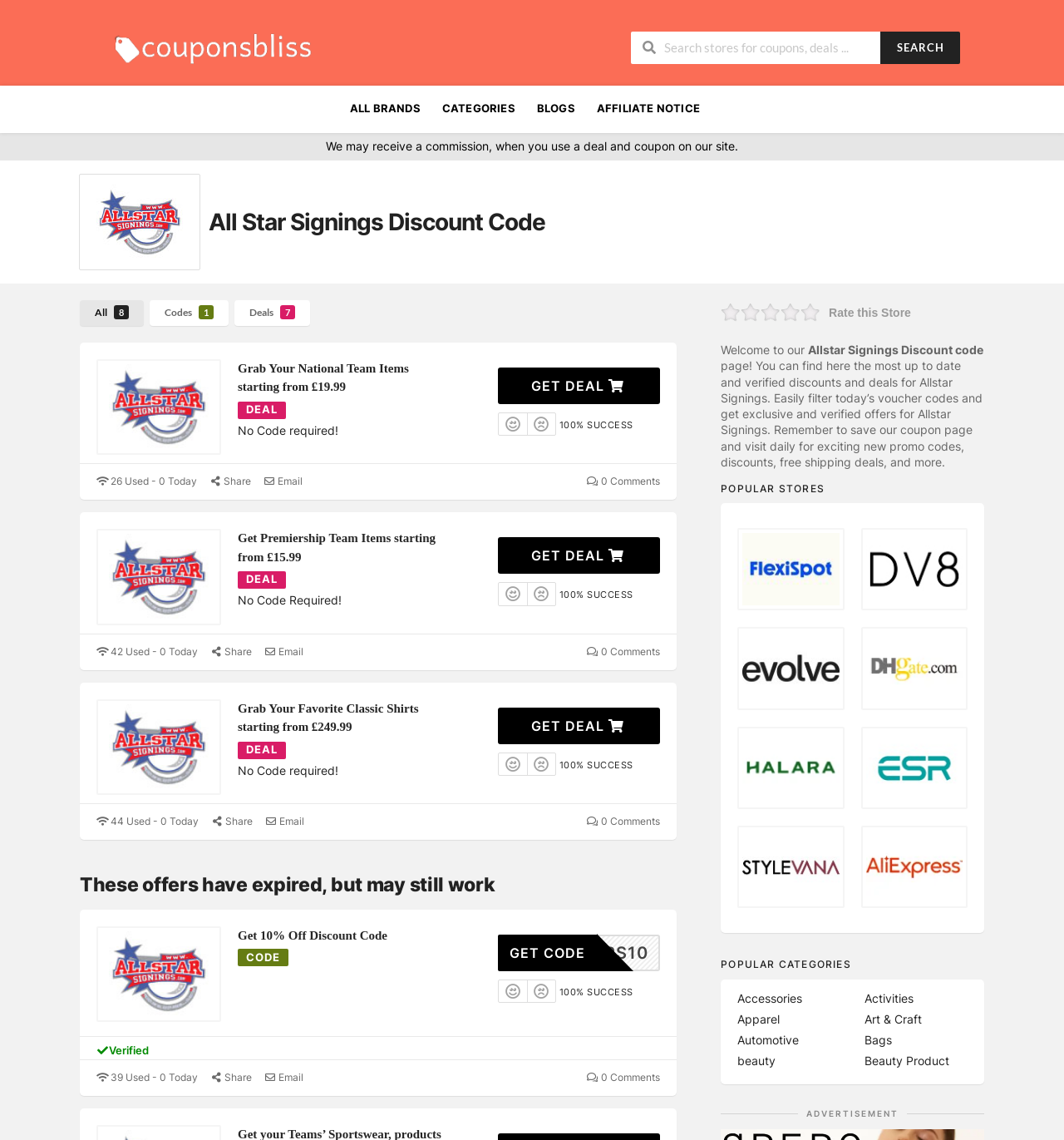Analyze the image and answer the question with as much detail as possible: 
How many deals are currently listed on this webpage?

After analyzing the webpage content, I found three deals listed: 'Grab Your National Team Items starting from £19.99', 'Get Premiership Team Items starting from £15.99', and 'Grab Your Favorite Classic Shirts starting from £249.99'.